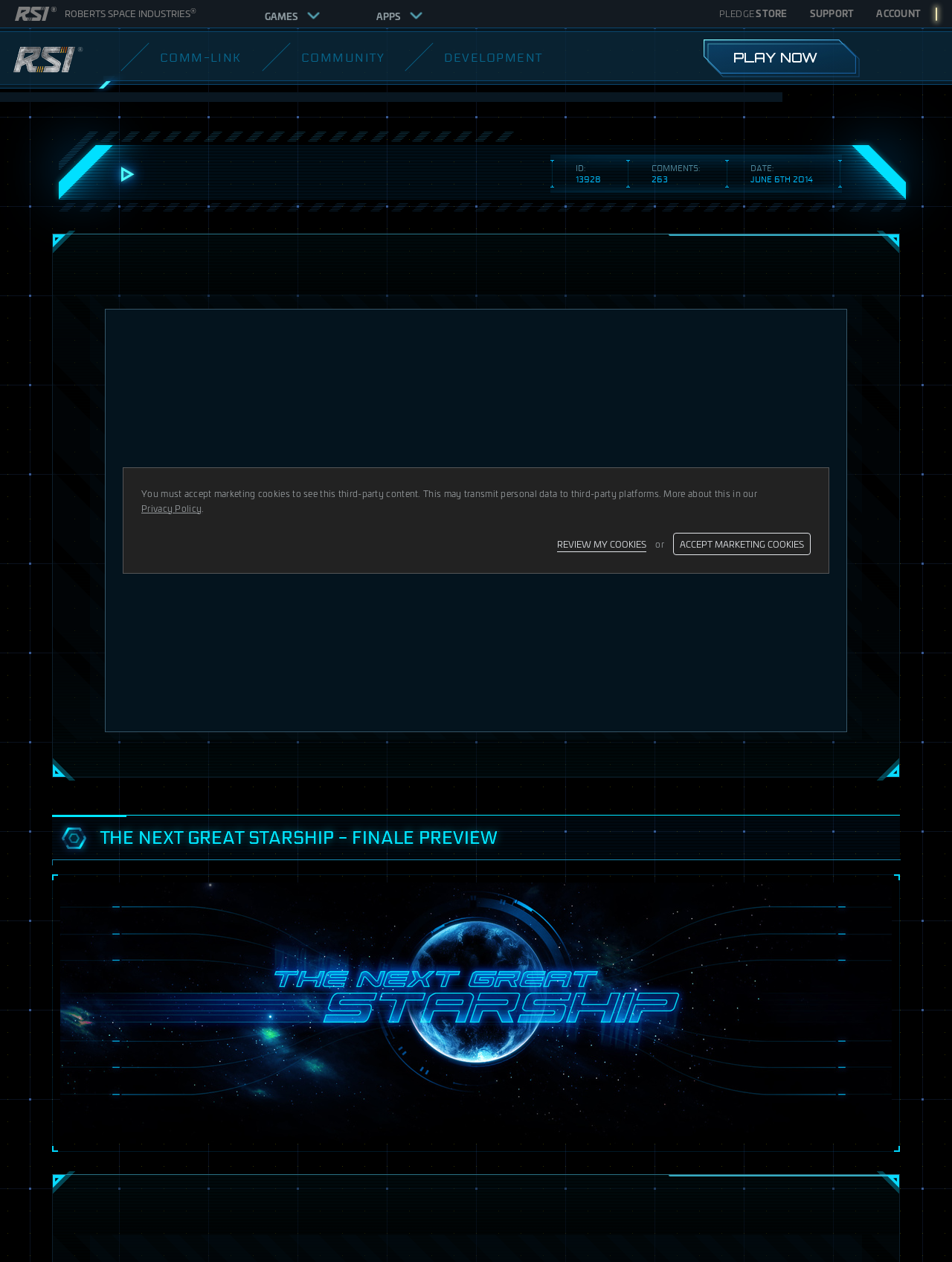Could you find the bounding box coordinates of the clickable area to complete this instruction: "Go to the Pledge Store"?

[0.755, 0.0, 0.827, 0.022]